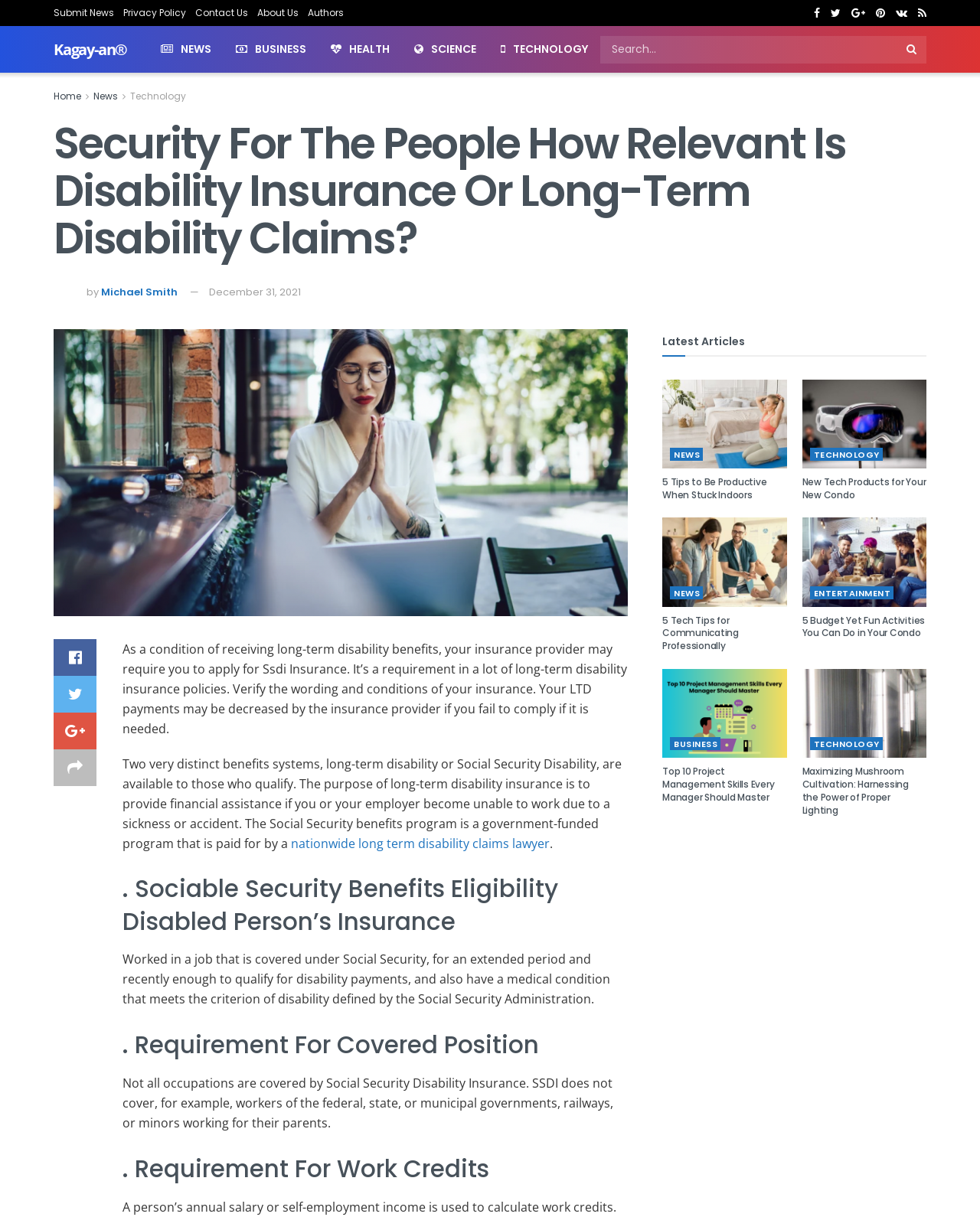What is the purpose of long-term disability insurance?
Answer the question with a single word or phrase by looking at the picture.

Financial assistance